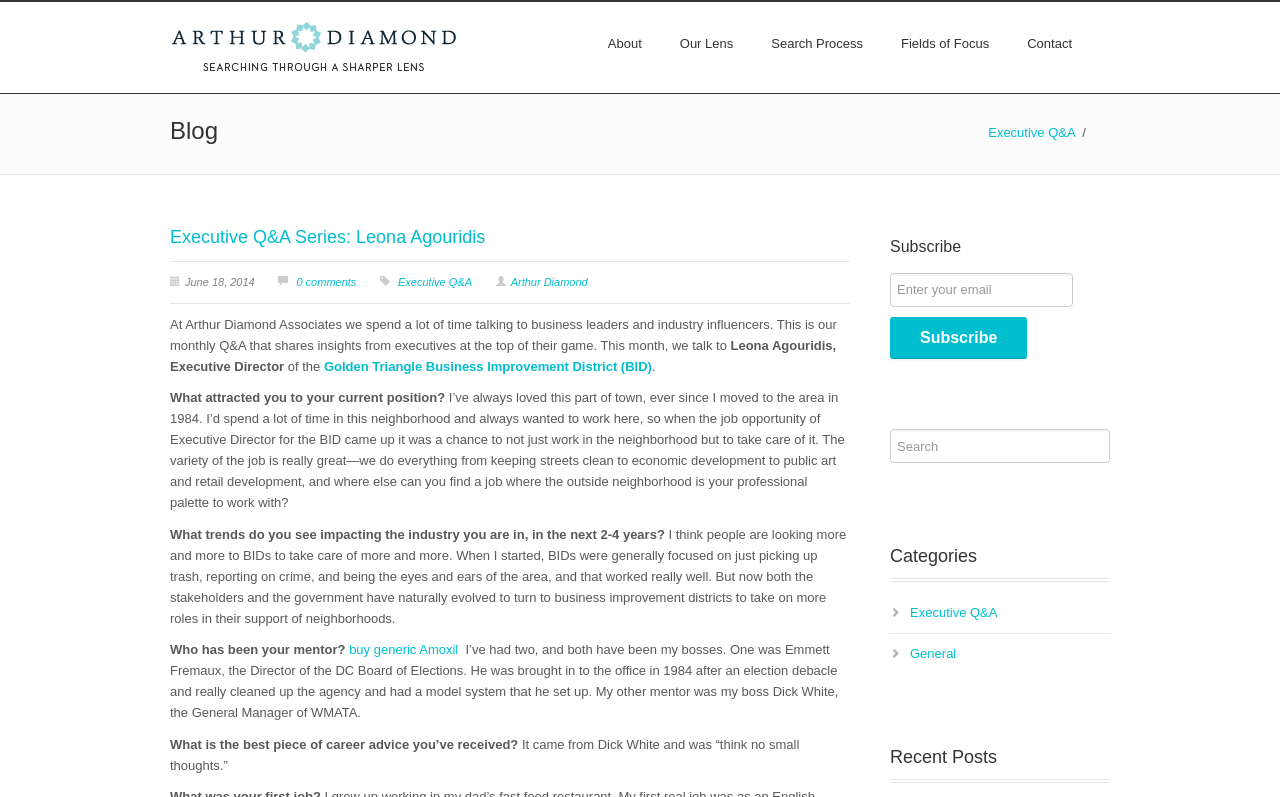What is the organization Leona Agouridis works for?
Answer the question with a thorough and detailed explanation.

I determined the answer by reading the text 'Golden Triangle Business Improvement District (BID)' which is mentioned as the organization Leona Agouridis works for.